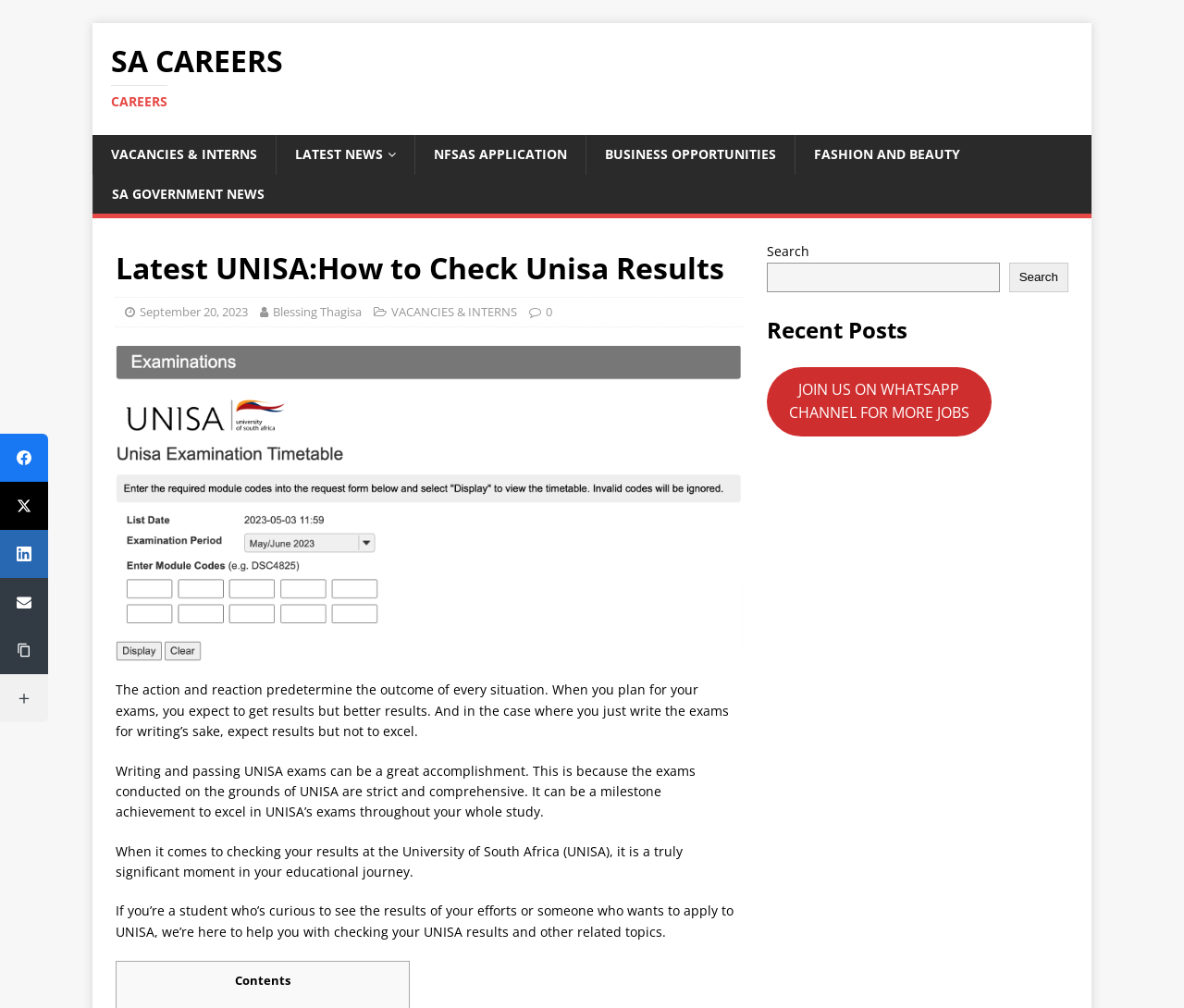Extract the bounding box coordinates for the described element: "parent_node: Copy Link aria-label="Copy Link"". The coordinates should be represented as four float numbers between 0 and 1: [left, top, right, bottom].

[0.0, 0.621, 0.041, 0.669]